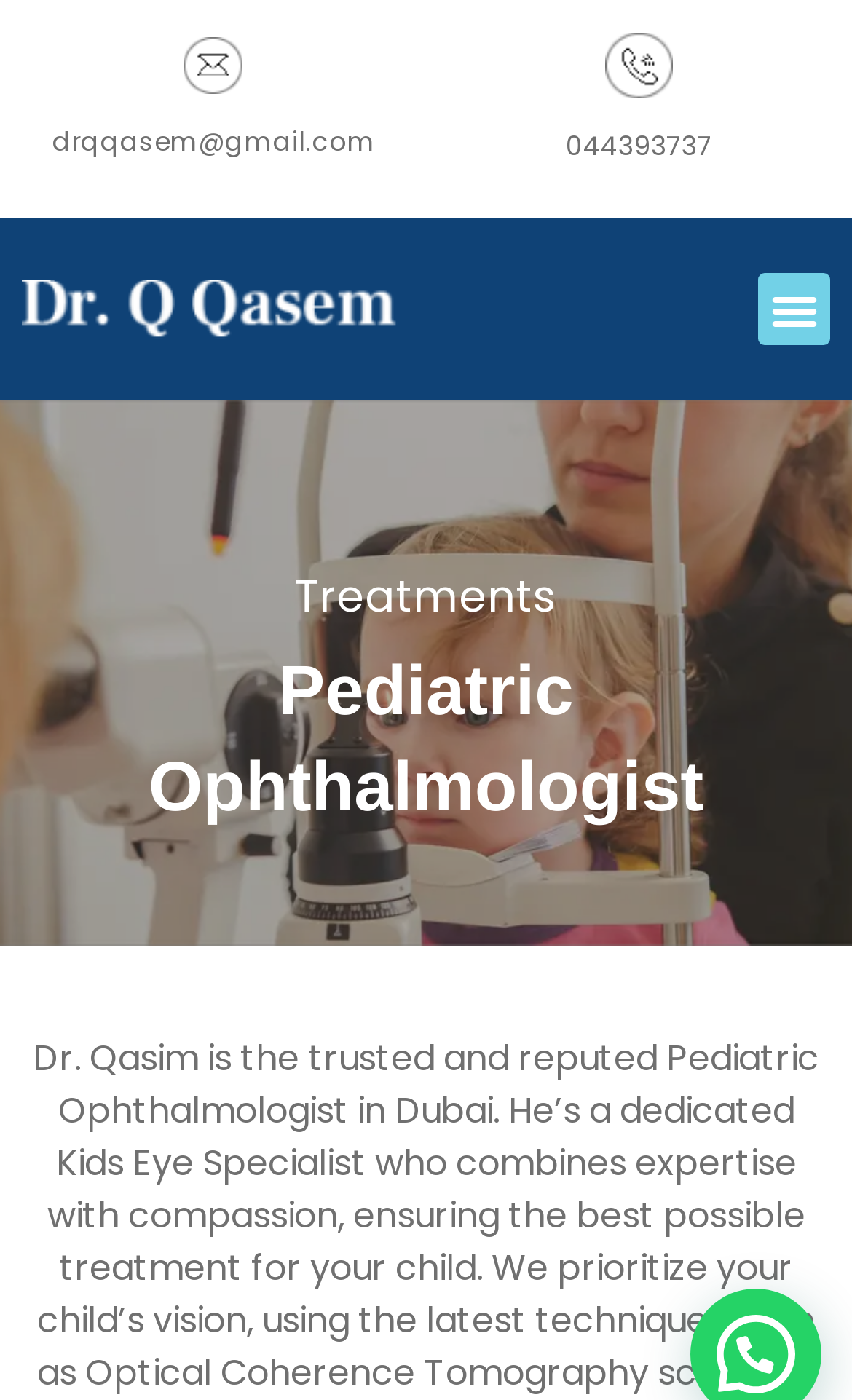Review the image closely and give a comprehensive answer to the question: What is the doctor's email address?

I found the doctor's email address by looking at the heading element with the text 'drqqasem@gmail.com' which is also a link.